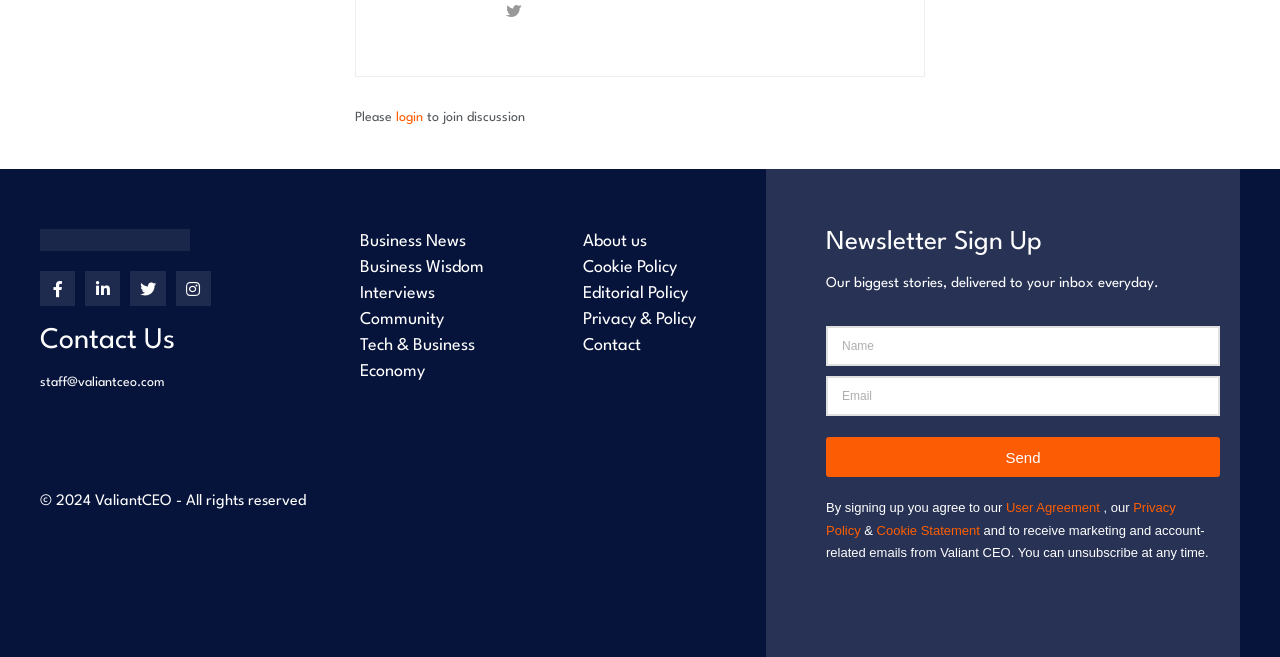How many textboxes are there in the 'Newsletter Sign Up' section?
Provide a detailed answer to the question, using the image to inform your response.

I counted the number of textboxes in the 'Newsletter Sign Up' section and found two, one for 'Name' and one for 'Email'.